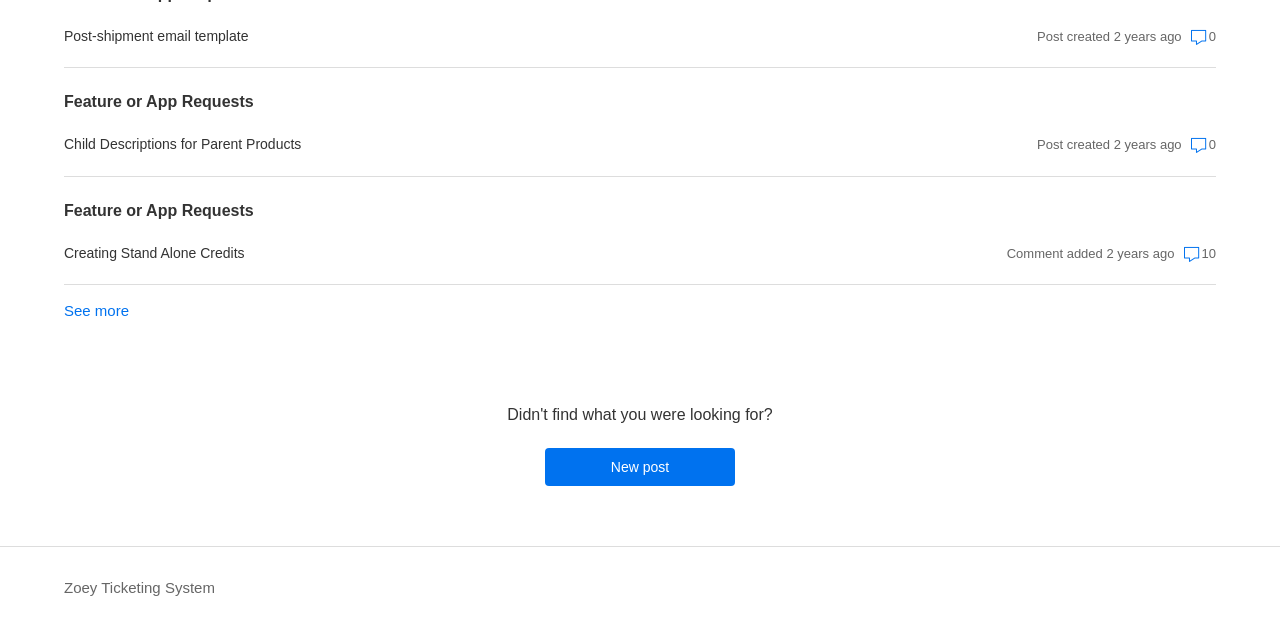Please examine the image and provide a detailed answer to the question: What is the purpose of the button at the bottom of the webpage?

I determined the purpose of the button by looking at the button element with the text 'New post' which is located at the bottom of the webpage, suggesting that it allows users to create a new post.